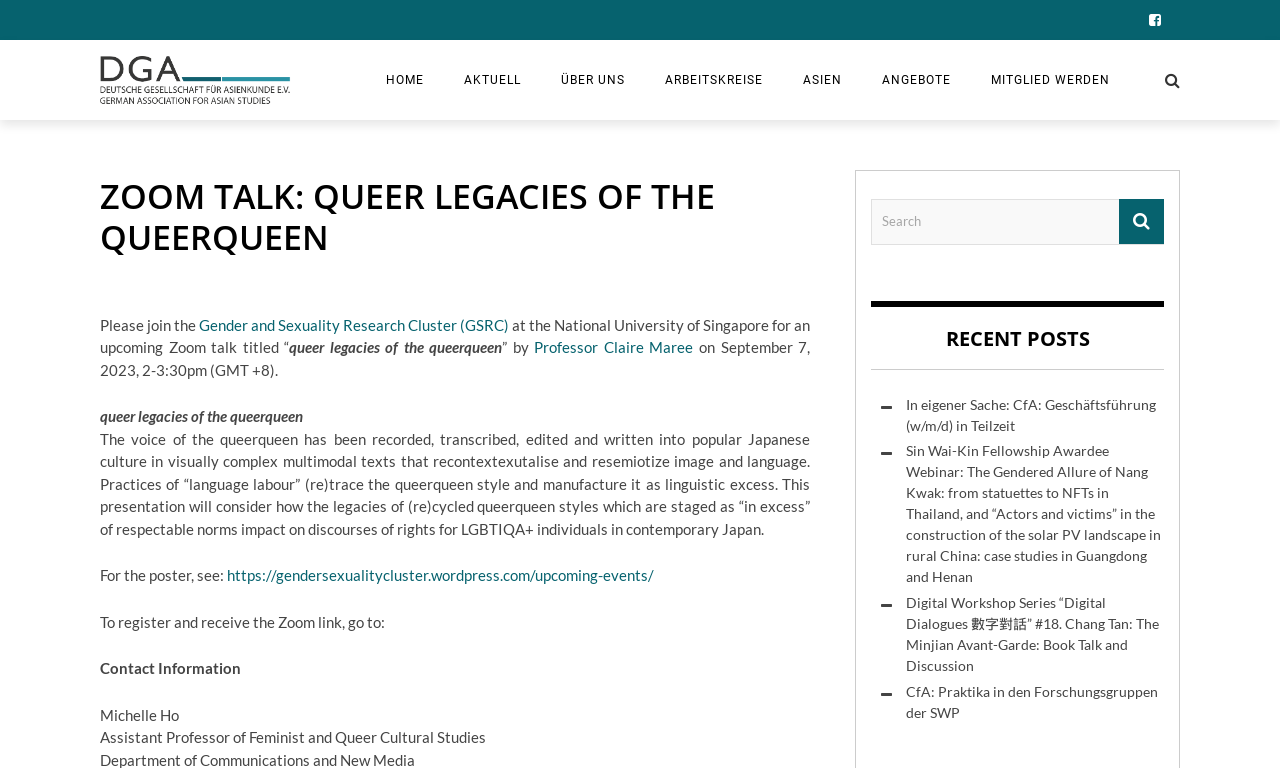Who is the speaker of the Zoom talk?
Please answer the question with a single word or phrase, referencing the image.

Professor Claire Maree